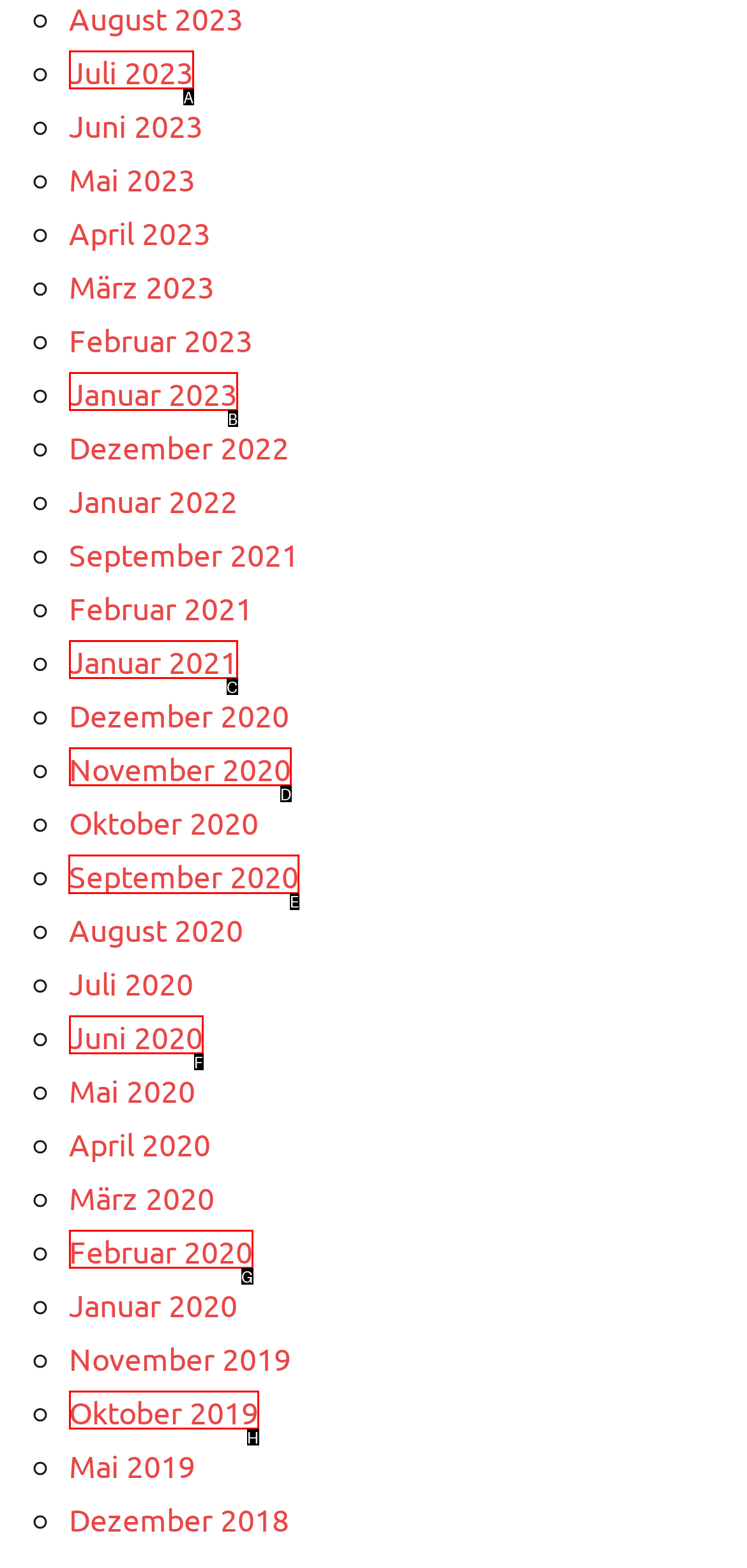Identify the correct UI element to click for this instruction: View September 2020
Respond with the appropriate option's letter from the provided choices directly.

E